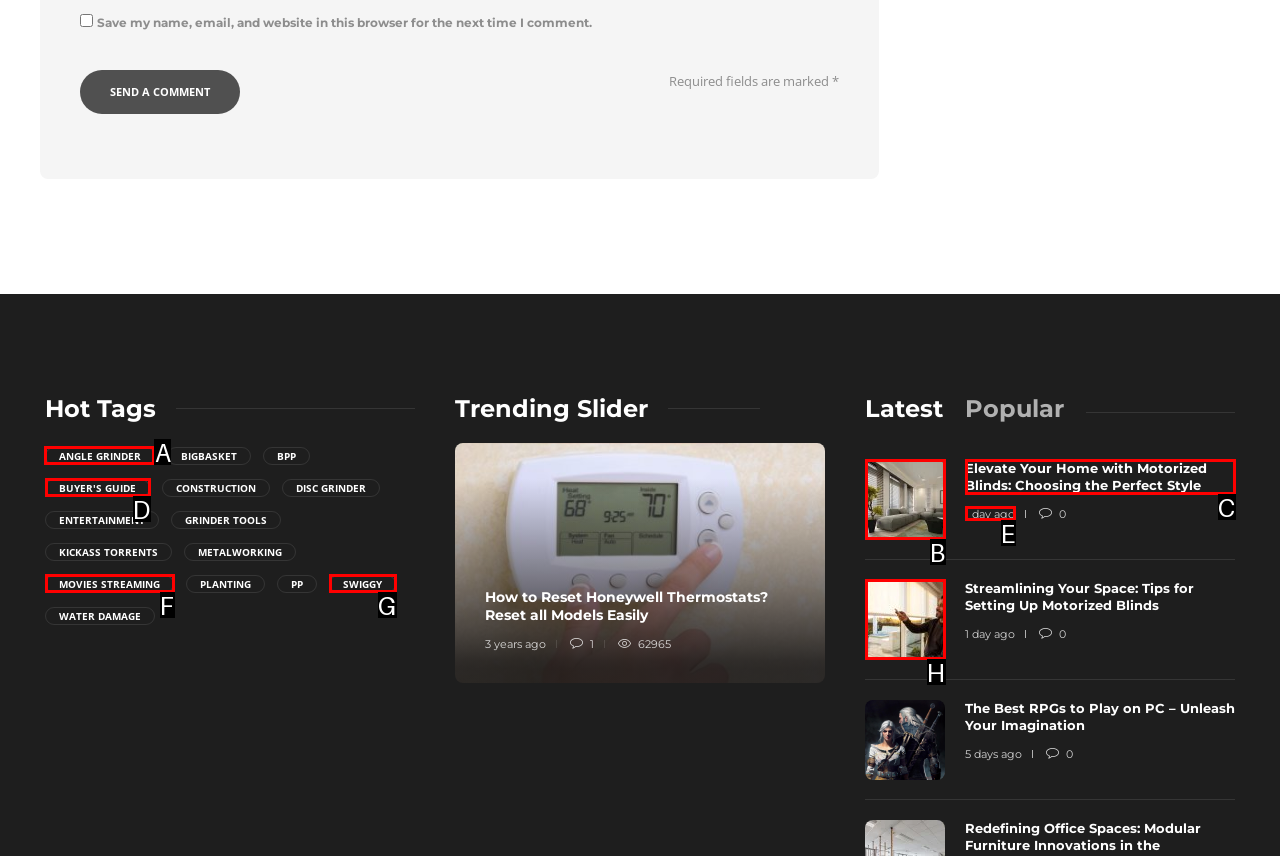Which HTML element should be clicked to fulfill the following task: Click the 'Angle Grinder (4 items)' link?
Reply with the letter of the appropriate option from the choices given.

A